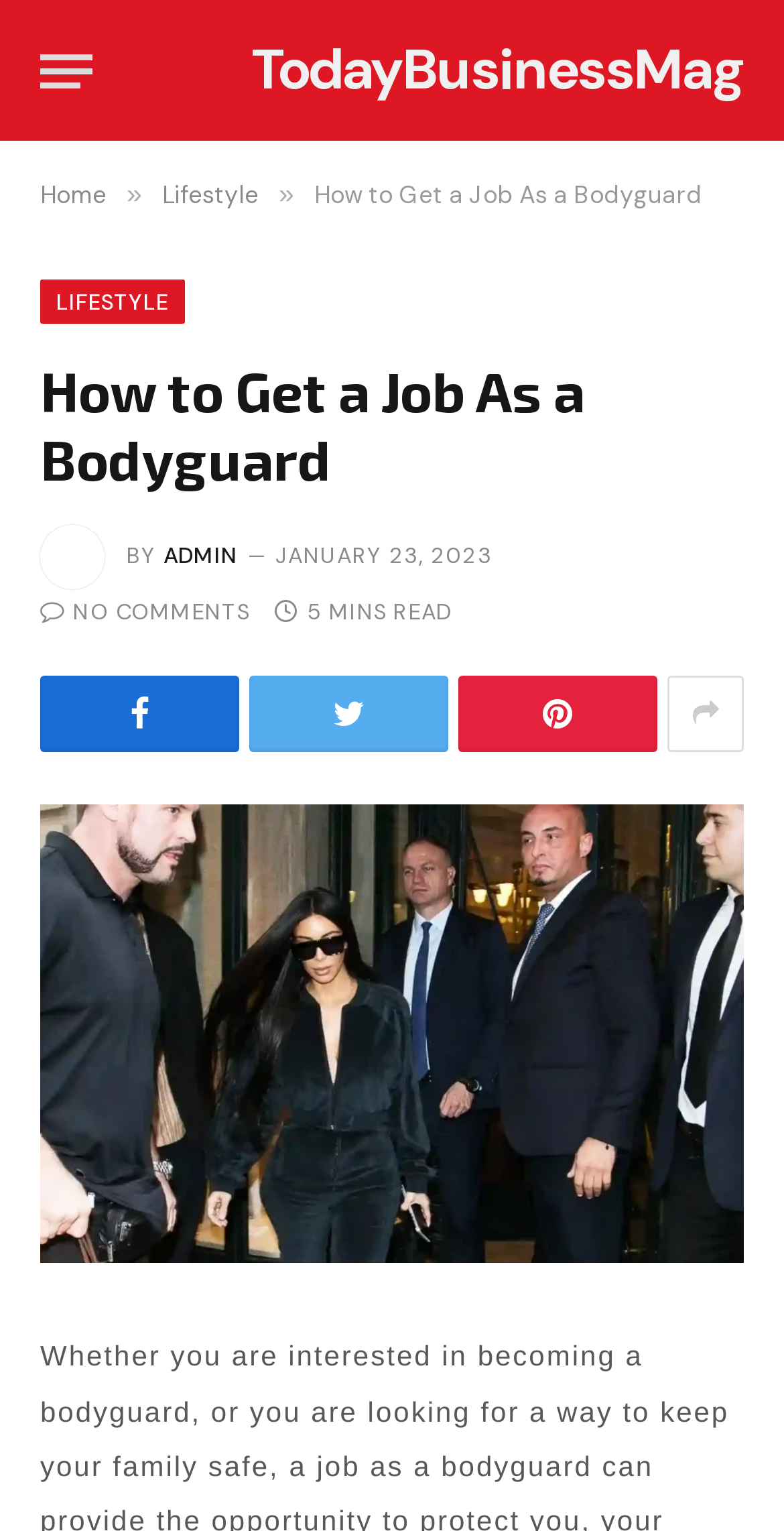Find and specify the bounding box coordinates that correspond to the clickable region for the instruction: "View the bodyguard article".

[0.051, 0.525, 0.949, 0.826]